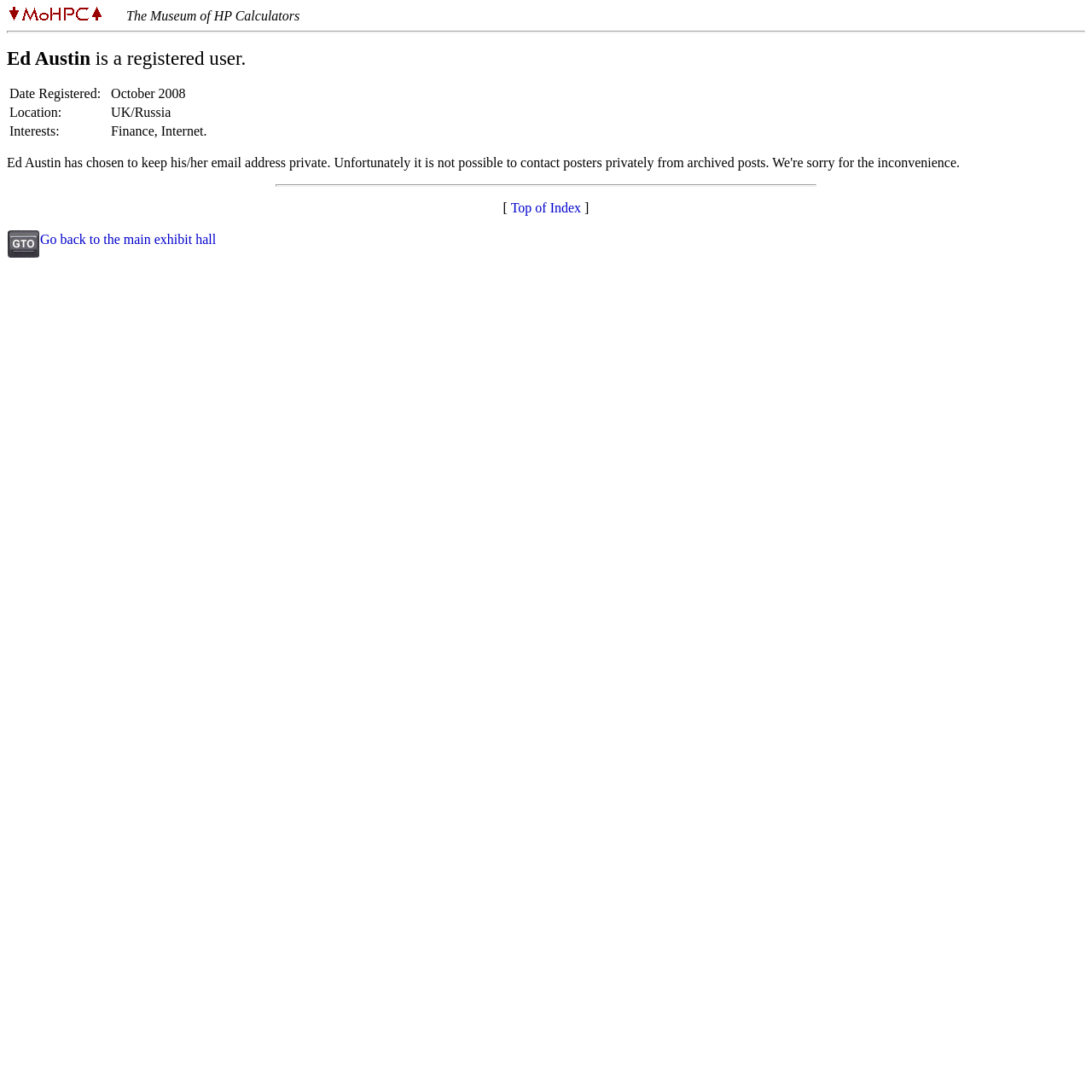What is the date the user registered?
Respond to the question with a well-detailed and thorough answer.

The webpage has a table layout with rows and columns, and one of the table cells contains the text 'Date Registered:' followed by another cell with the text 'October 2008', indicating the date the user registered.